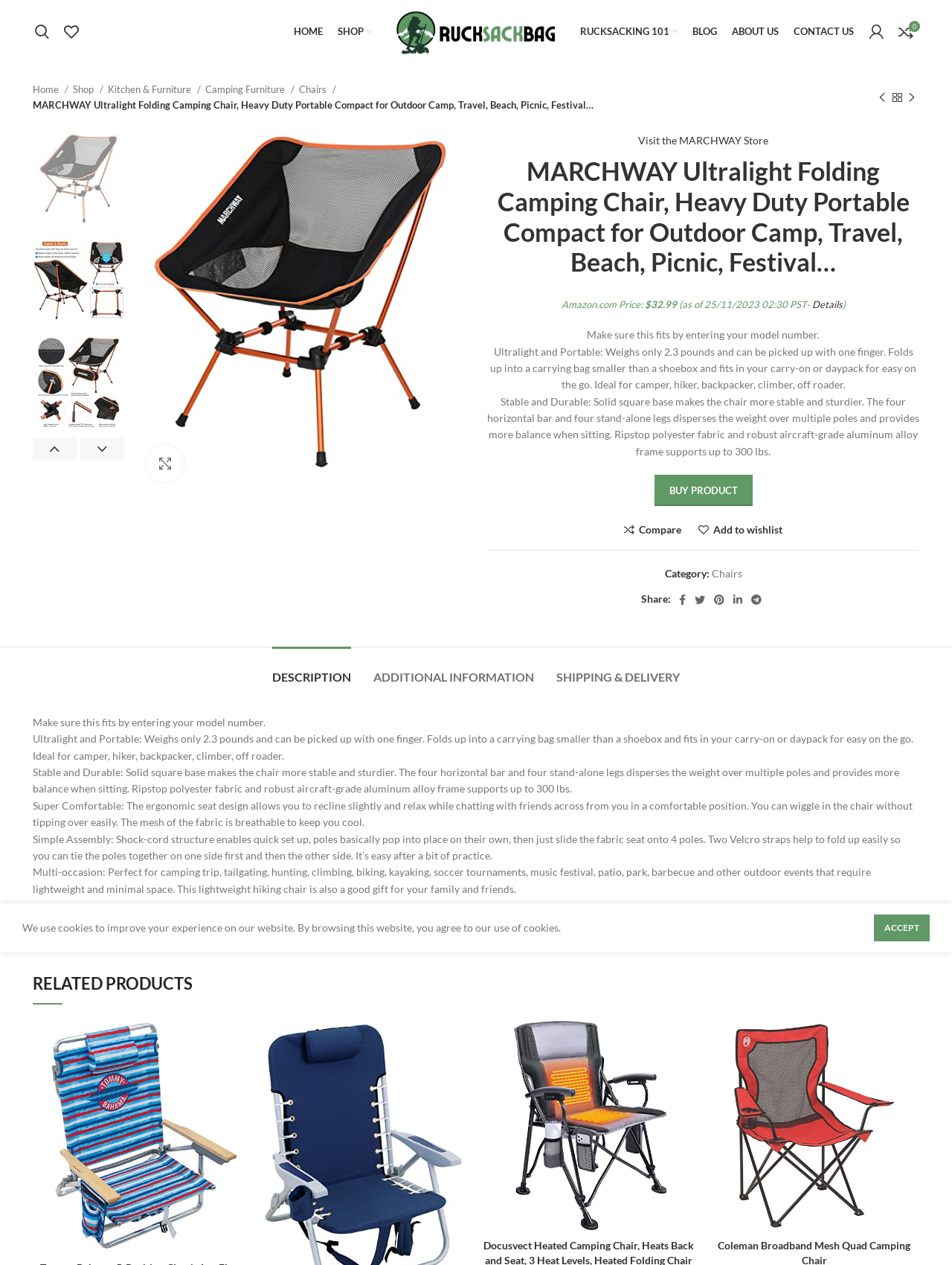What is the product name? Based on the screenshot, please respond with a single word or phrase.

MARCHWAY Ultralight Folding Camping Chair